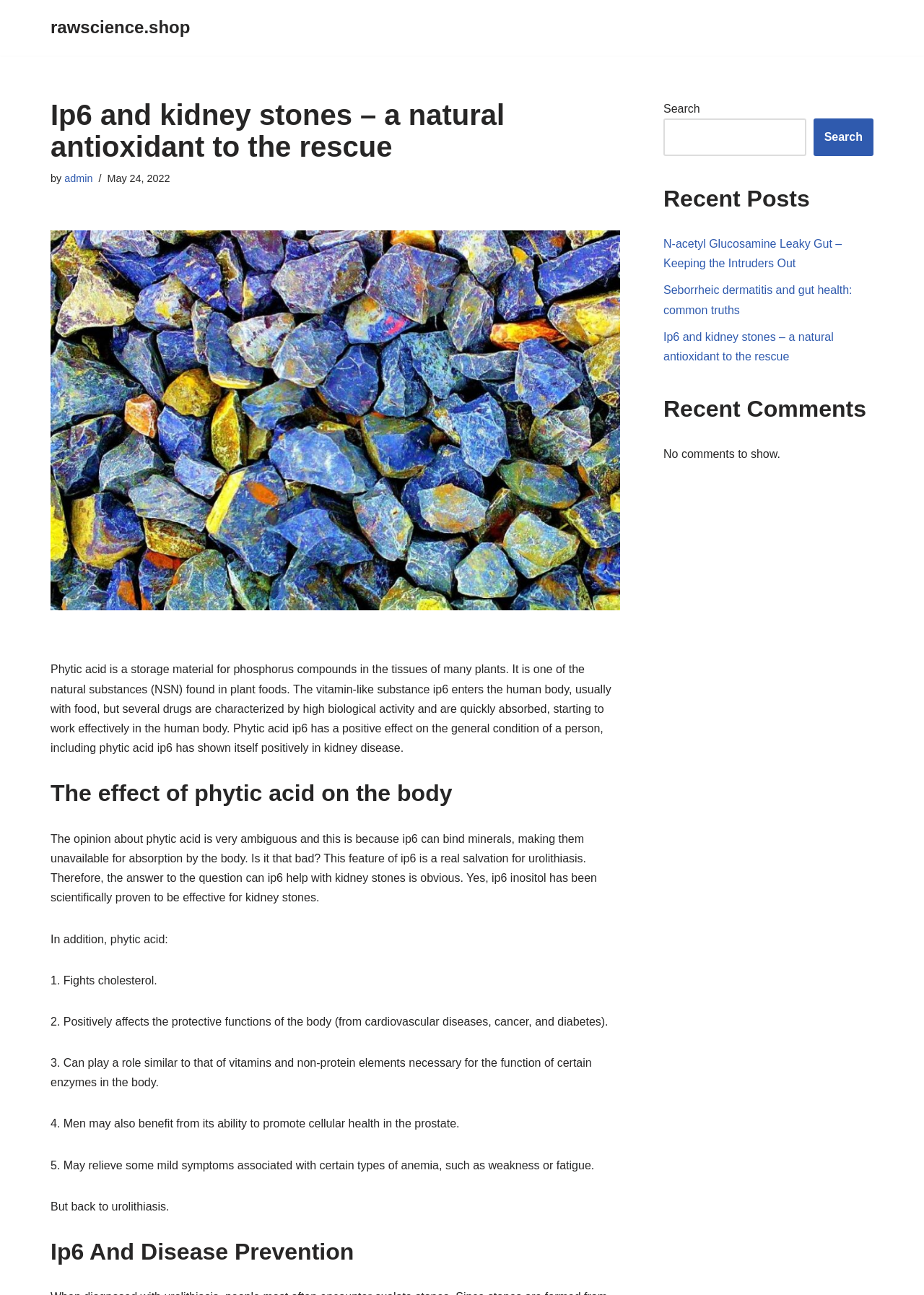Please find the bounding box coordinates of the clickable region needed to complete the following instruction: "View the image about kidney stones". The bounding box coordinates must consist of four float numbers between 0 and 1, i.e., [left, top, right, bottom].

[0.055, 0.178, 0.671, 0.471]